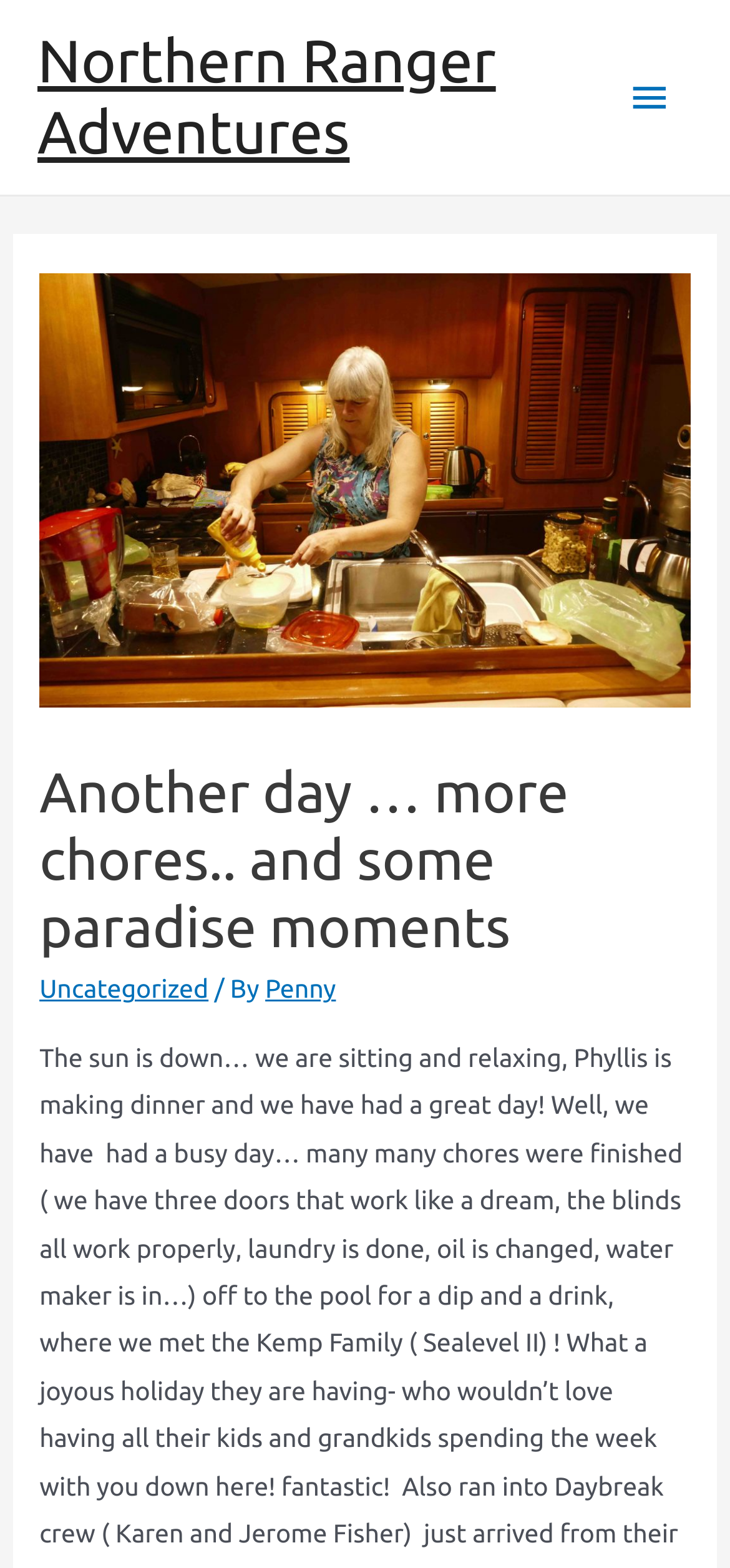Who is the author of the current post?
Examine the screenshot and reply with a single word or phrase.

Penny